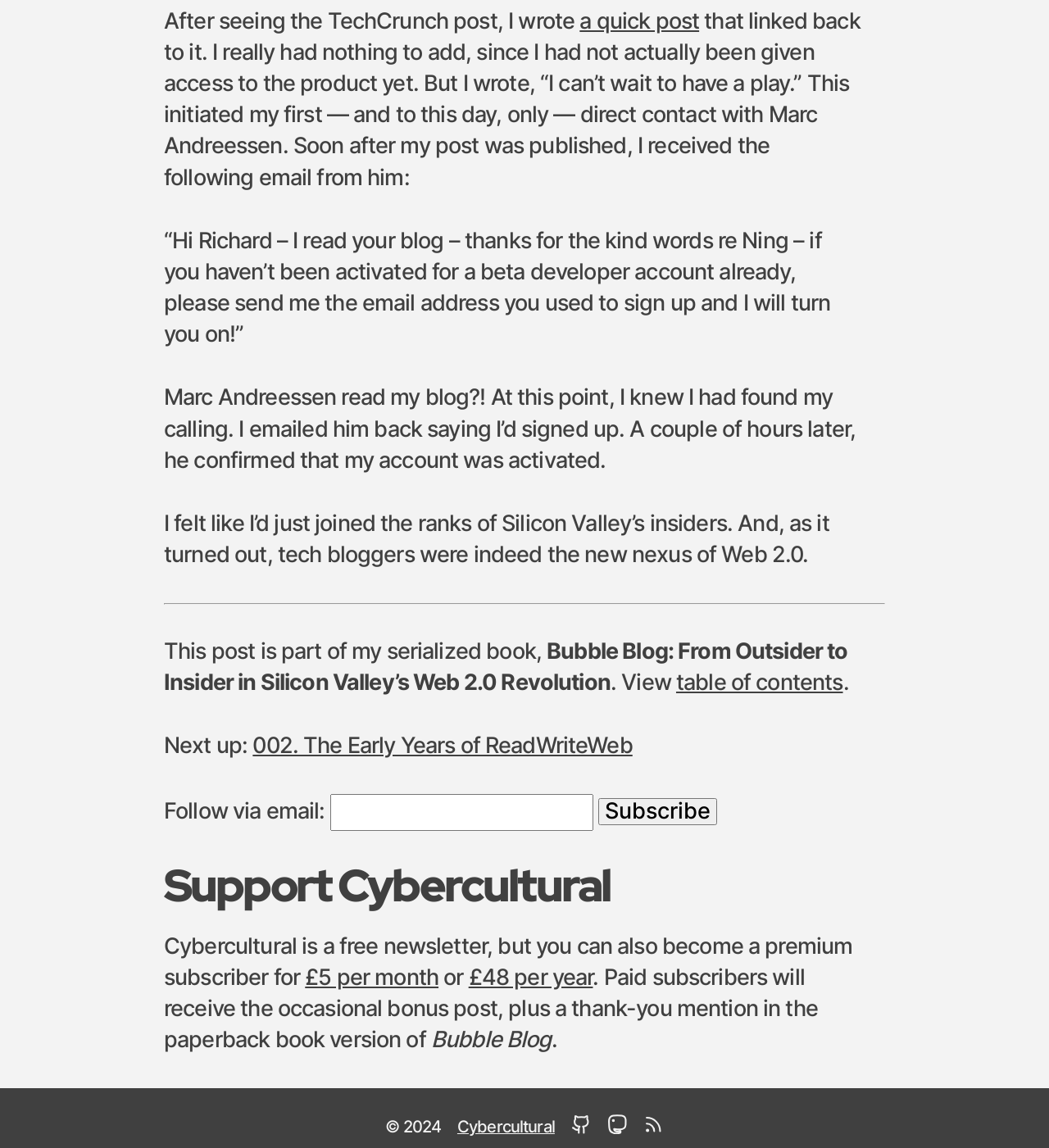Could you highlight the region that needs to be clicked to execute the instruction: "Click the link to become a premium subscriber for £5 per month"?

[0.291, 0.842, 0.418, 0.861]